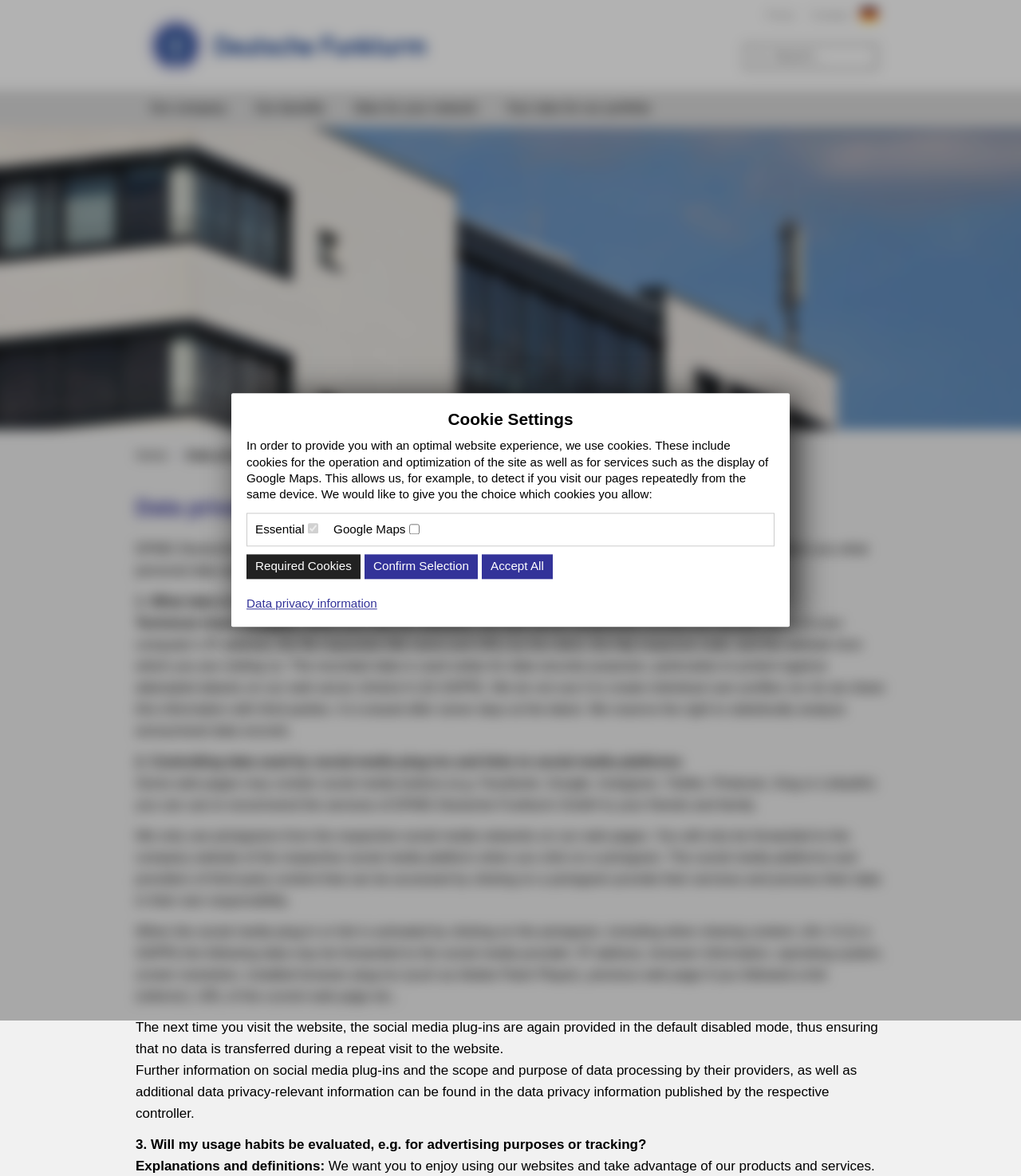Identify and provide the title of the webpage.

Data privacy information